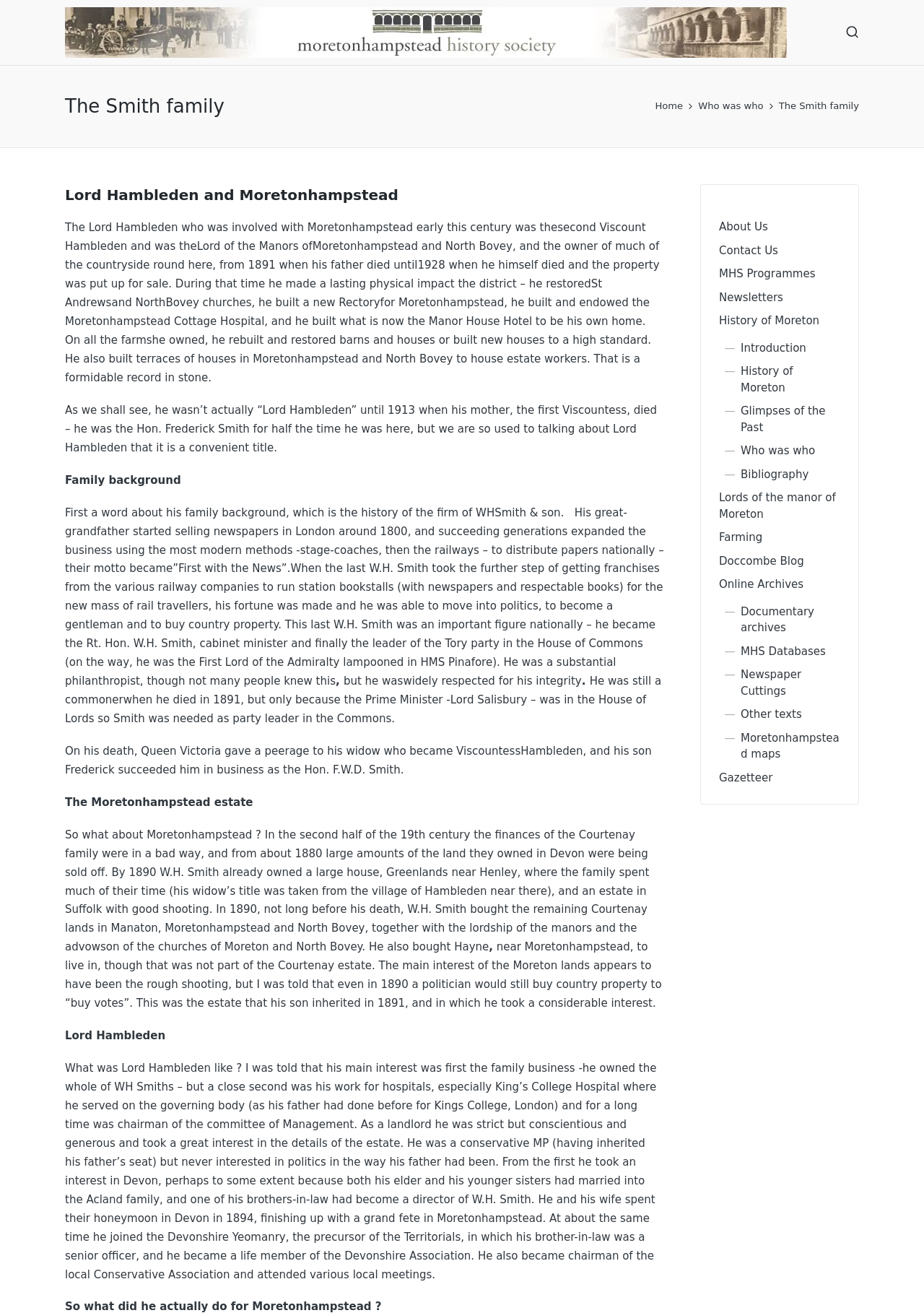Describe the entire webpage, focusing on both content and design.

The webpage is about the Smith family, specifically Lord Hambleden and his involvement with Moretonhampstead. At the top of the page, there is a navigation menu with links to "Site Navigation", "Search", and other options. Below this, there is a heading that reads "The Smith family" and a link to "MHS".

The main content of the page is divided into sections, with headings and paragraphs of text. The first section describes Lord Hambleden's physical impact on the district, including restoring churches, building a new rectory, and constructing the Manor House Hotel. The next section provides background information on Lord Hambleden's family, including his great-grandfather's newspaper business and his father's rise to prominence.

The page also includes links to other sections, such as "Family background", "The Moretonhampstead estate", and "Lord Hambleden". These sections provide more detailed information about Lord Hambleden's life, including his interests, his work for hospitals, and his role as a landlord.

On the right-hand side of the page, there is a list of links to other pages, including "About Us", "Contact Us", "MHS Programmes", and "Newsletters". There are also links to specific topics, such as "History of Moreton", "Who was who", and "Bibliography".

At the bottom of the page, there is a link to "Scroll to Top", which allows users to quickly return to the top of the page. Overall, the webpage provides a detailed and informative look at the Smith family, particularly Lord Hambleden, and their connection to Moretonhampstead.